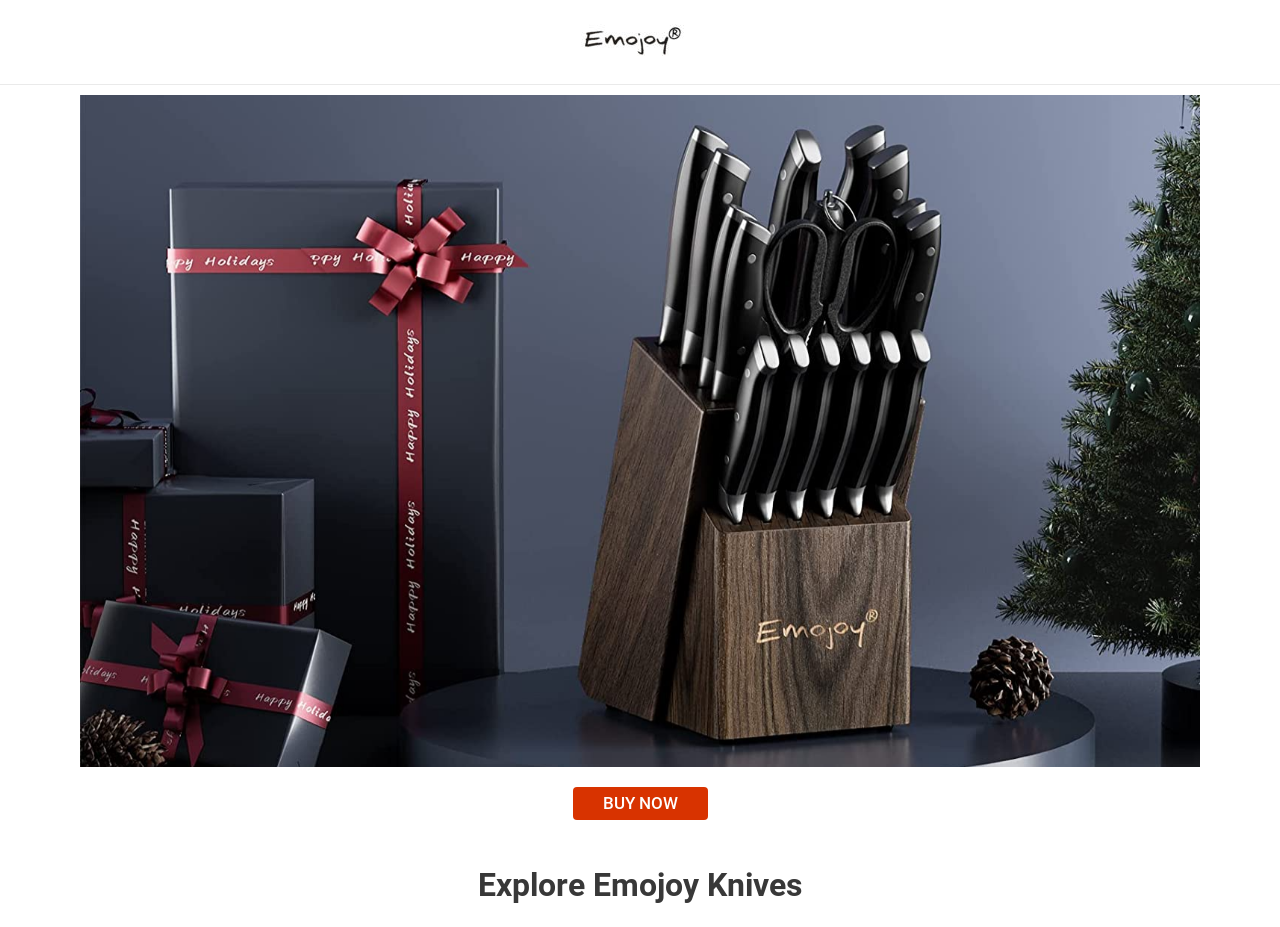Determine the bounding box coordinates of the UI element described below. Use the format (top-left x, top-left y, bottom-right x, bottom-right y) with floating point numbers between 0 and 1: alt="Emojoy"

[0.454, 0.034, 0.534, 0.054]